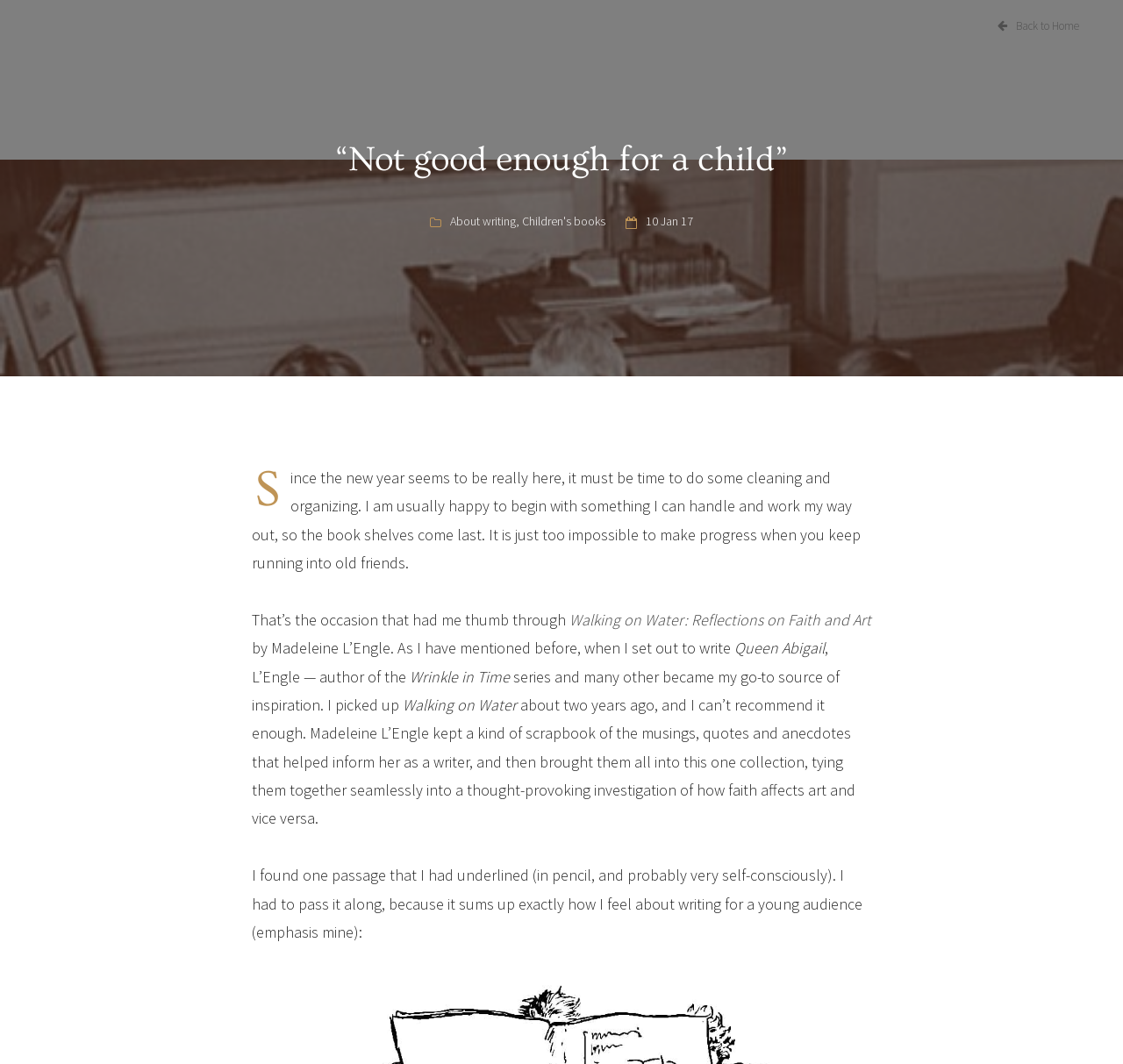Produce a meticulous description of the webpage.

This webpage appears to be a blog post or article about writing, specifically children's books. At the top, there is a link to go "Back to Home" on the right side, and a heading that reads "“Not good enough for a child”" in the middle. Below the heading, there are three links: "About writing", "Children's books", and a date "10 Jan 17". 

The main content of the webpage is a passage of text that discusses the author's experience with cleaning and organizing their bookshelves, and how they stumbled upon a book by Madeleine L'Engle, "Walking on Water: Reflections on Faith and Art". The text quotes a passage from the book that resonates with the author's feelings about writing for a young audience. The passage is highlighted with emphasis on a particular sentence.

Throughout the text, there are mentions of other books and authors, such as "A Wrinkle in Time" series, and the author's admiration for Madeleine L'Engle's work. The tone of the text is reflective and conversational, with the author sharing their personal experience and thoughts on writing.